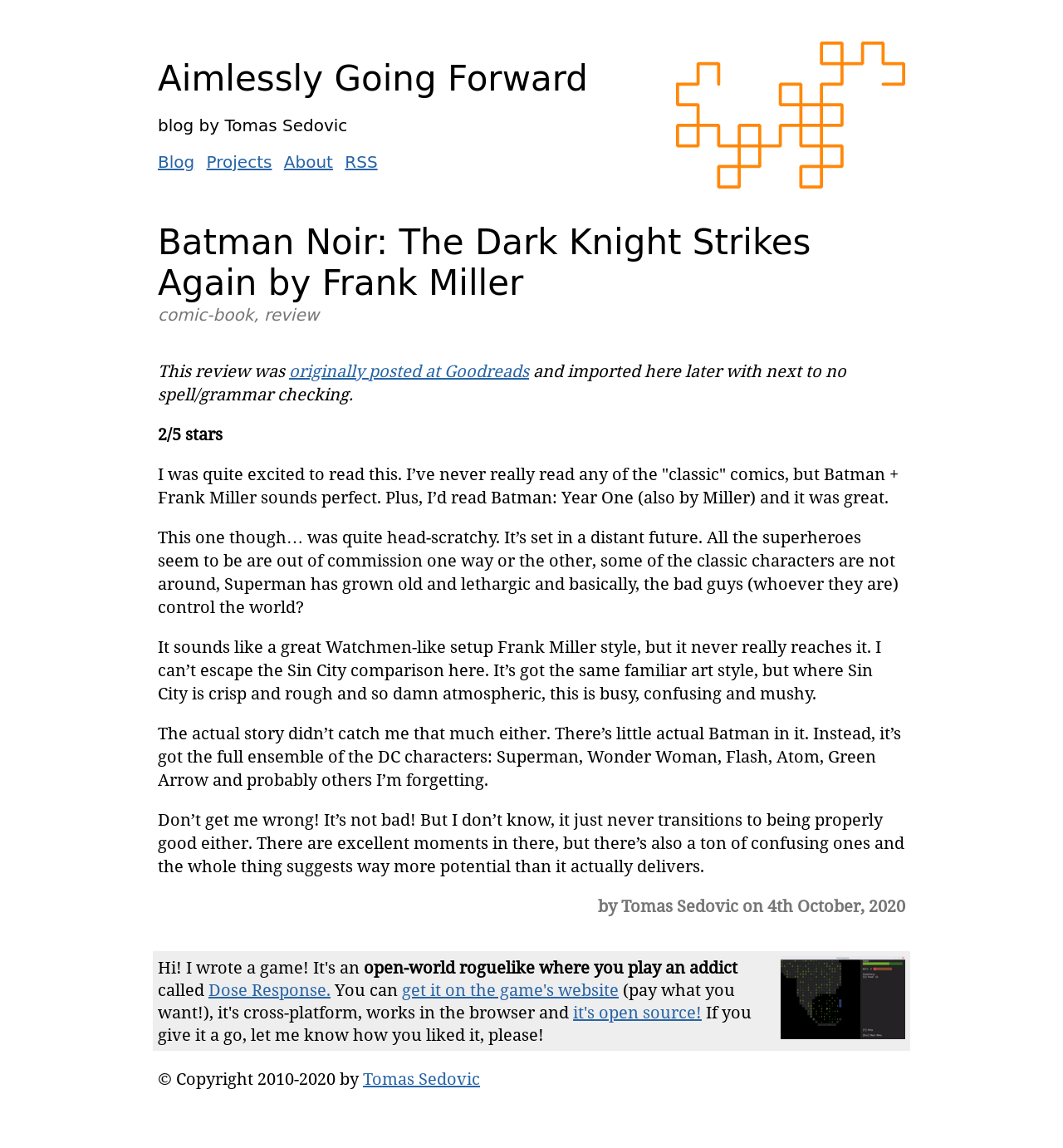From the screenshot, find the bounding box of the UI element matching this description: "originally posted at Goodreads". Supply the bounding box coordinates in the form [left, top, right, bottom], each a float between 0 and 1.

[0.272, 0.313, 0.498, 0.333]